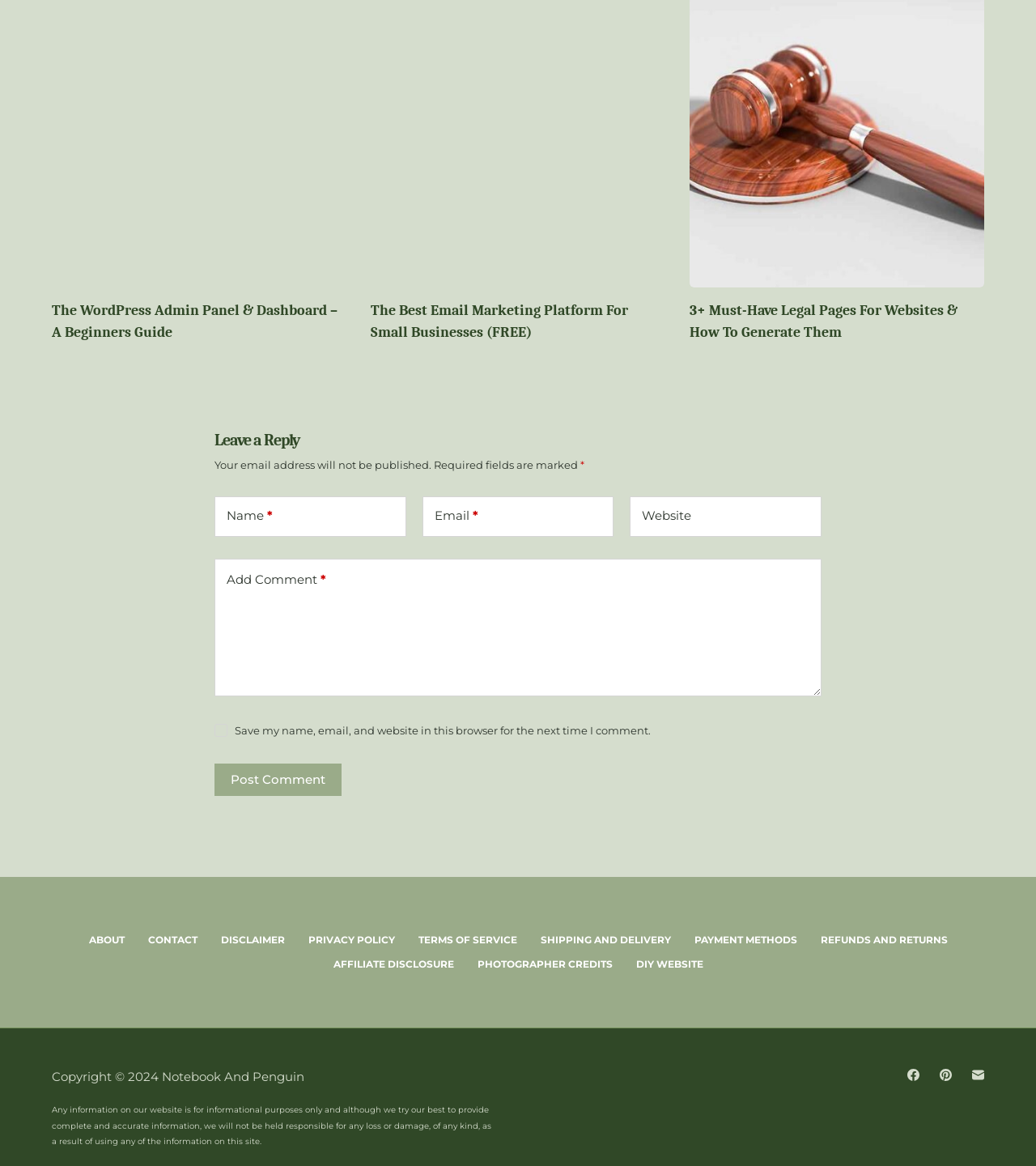Answer the question briefly using a single word or phrase: 
How many social media links are there?

3